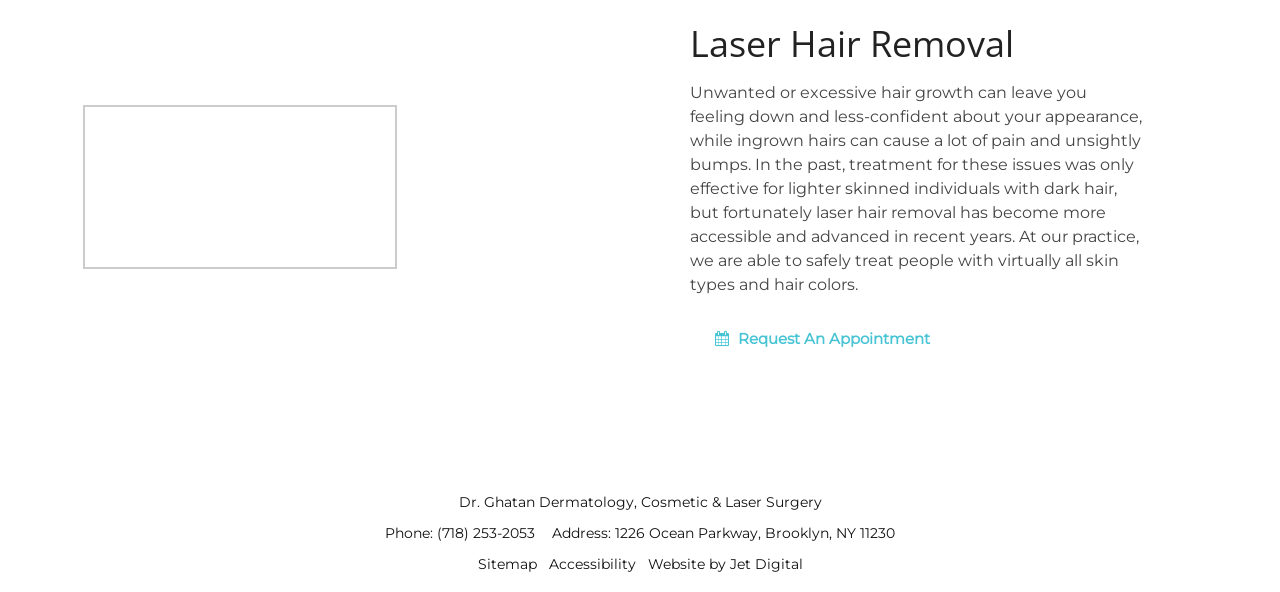What is the name of the dermatology practice?
Give a detailed and exhaustive answer to the question.

I found the answer by looking at the StaticText element with the text 'Dr. Ghatan Dermatology, Cosmetic & Laser Surgery' which is located at the bottom of the page, indicating the name of the practice.